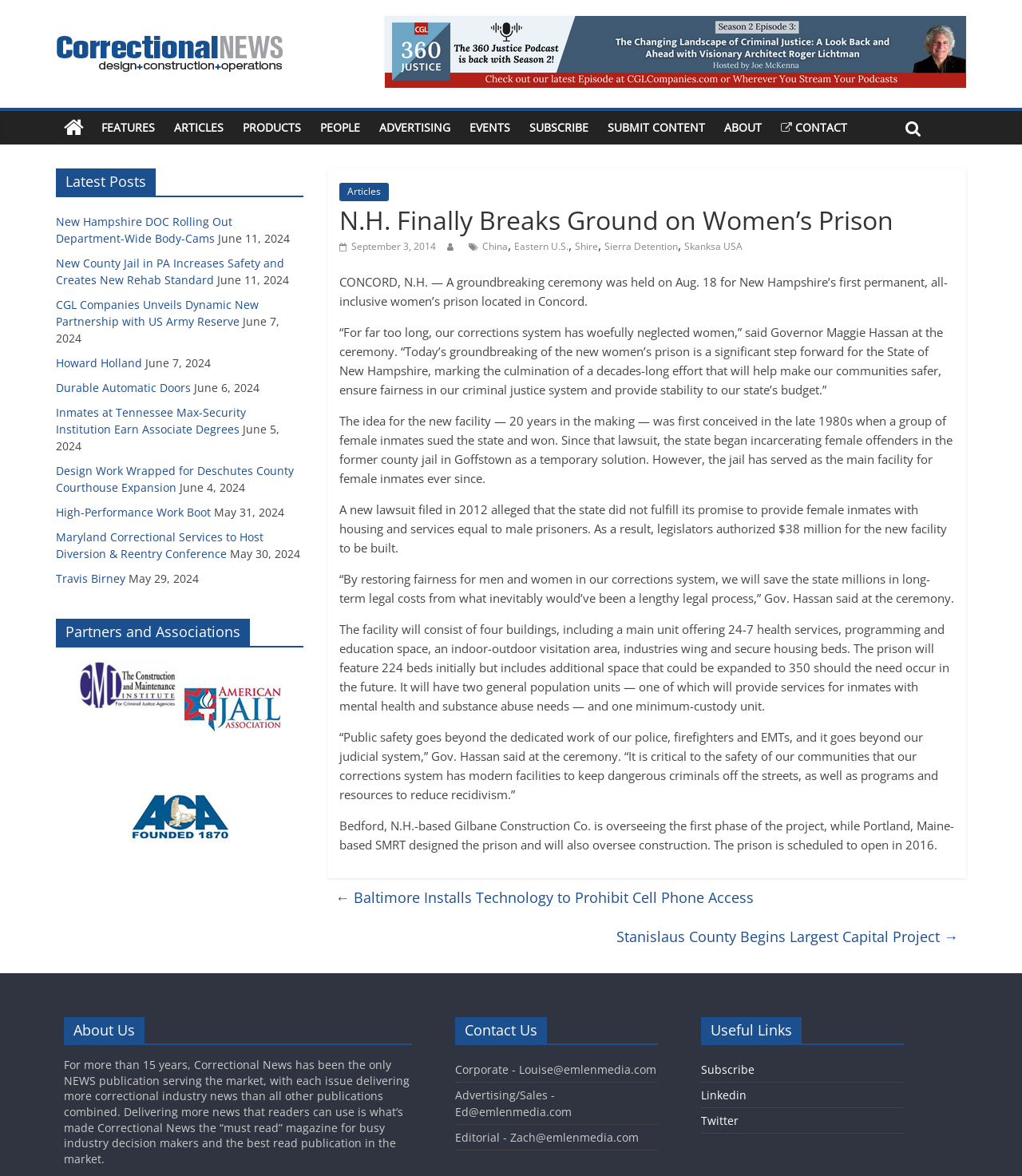Determine the bounding box coordinates of the section to be clicked to follow the instruction: "Visit the 'SUBSCRIBE' page". The coordinates should be given as four float numbers between 0 and 1, formatted as [left, top, right, bottom].

[0.509, 0.094, 0.585, 0.123]